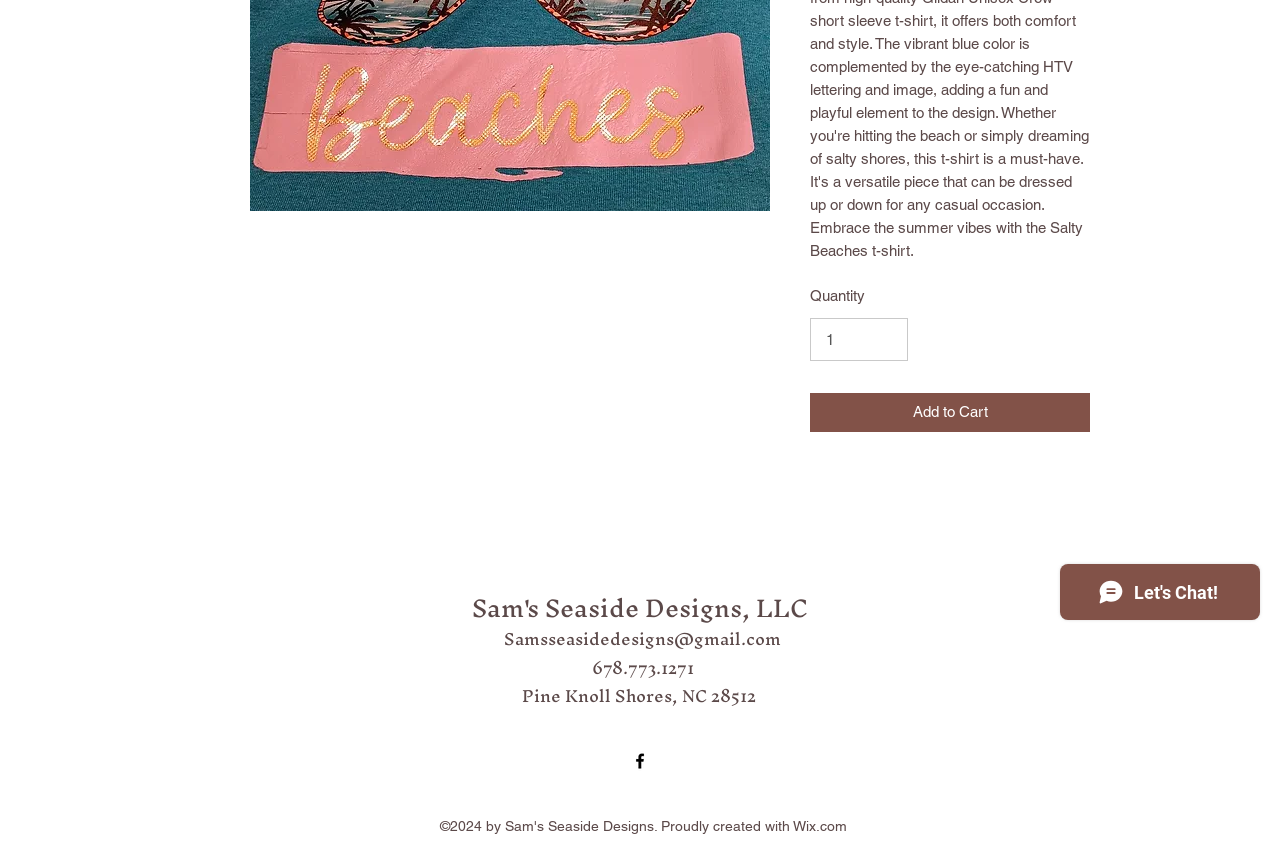Provide the bounding box coordinates of the HTML element described by the text: "Accept All Cookies". The coordinates should be in the format [left, top, right, bottom] with values between 0 and 1.

None